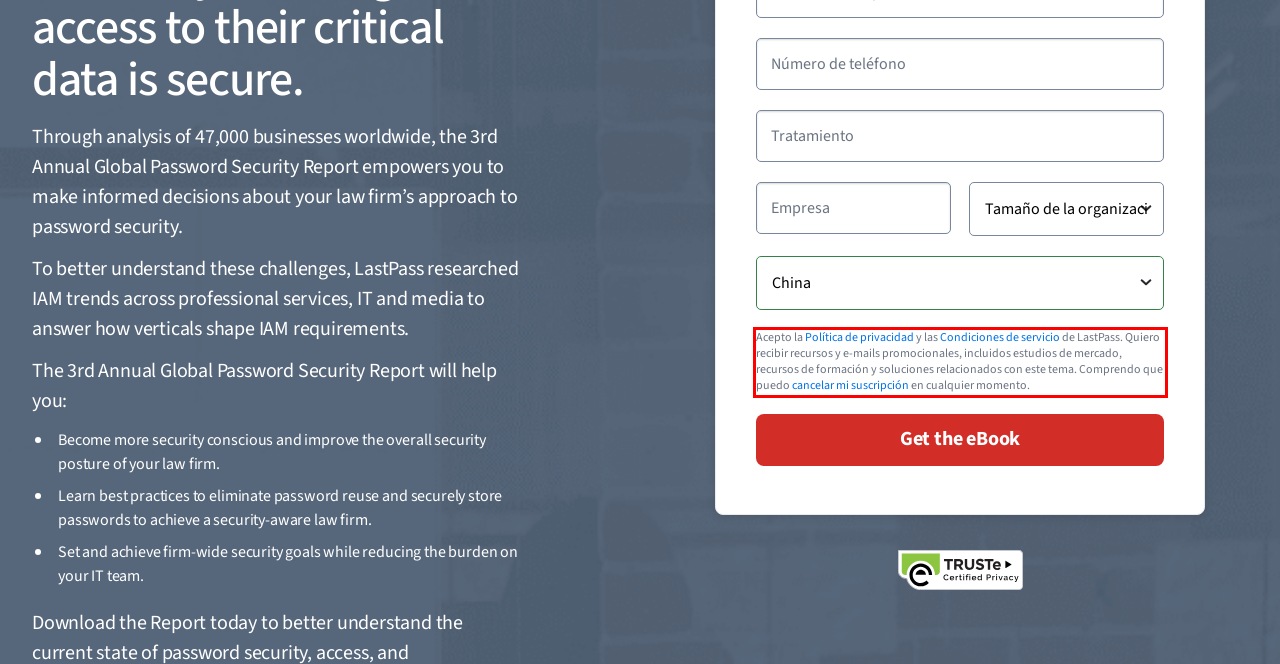Please perform OCR on the text content within the red bounding box that is highlighted in the provided webpage screenshot.

Acepto la Política de privacidad y las Condiciones de servicio de LastPass. Quiero recibir recursos y e-mails promocionales, incluidos estudios de mercado, recursos de formación y soluciones relacionados con este tema. Comprendo que puedo cancelar mi suscripción en cualquier momento.